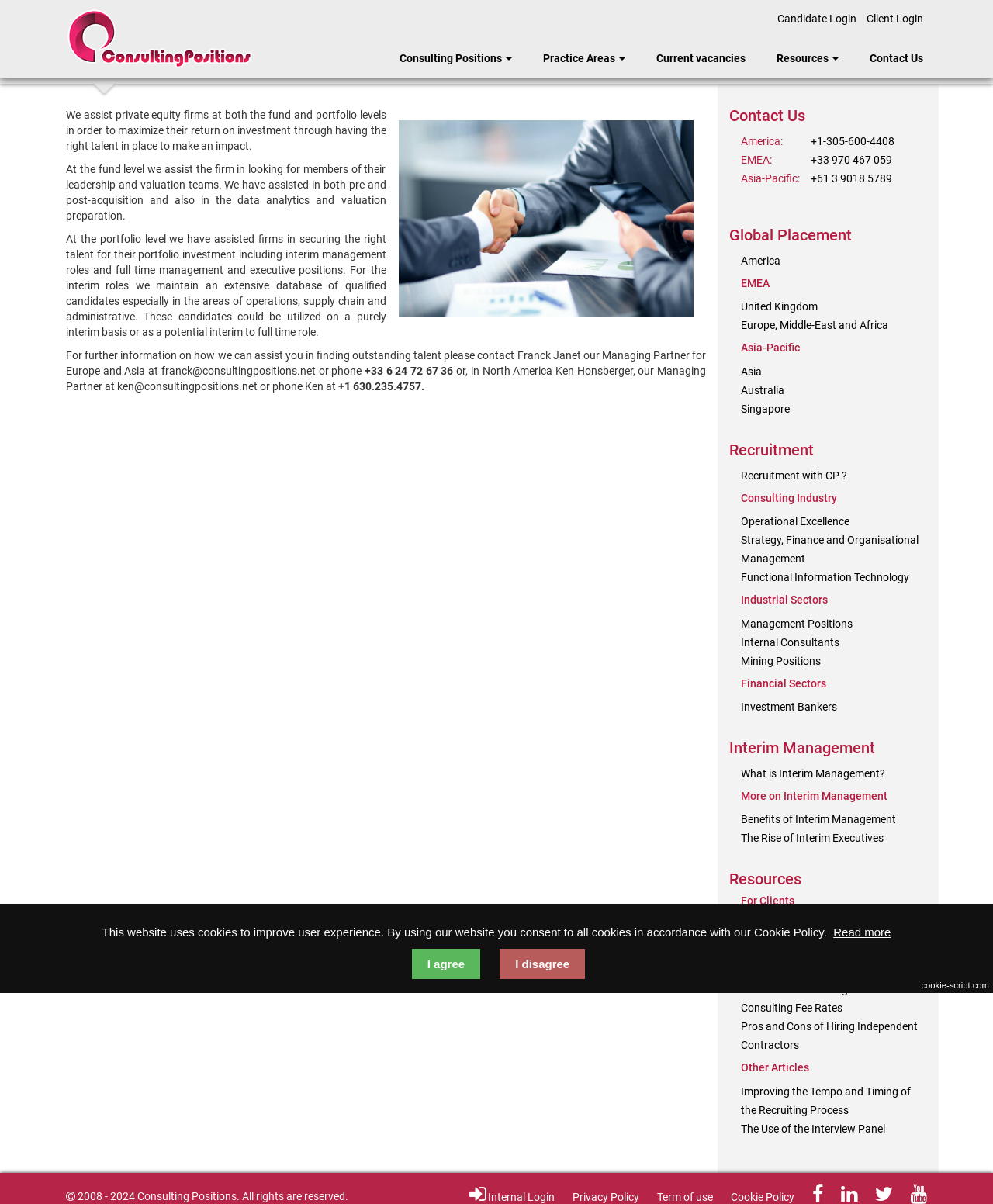Please pinpoint the bounding box coordinates for the region I should click to adhere to this instruction: "Read more about cookies".

[0.839, 0.762, 0.897, 0.788]